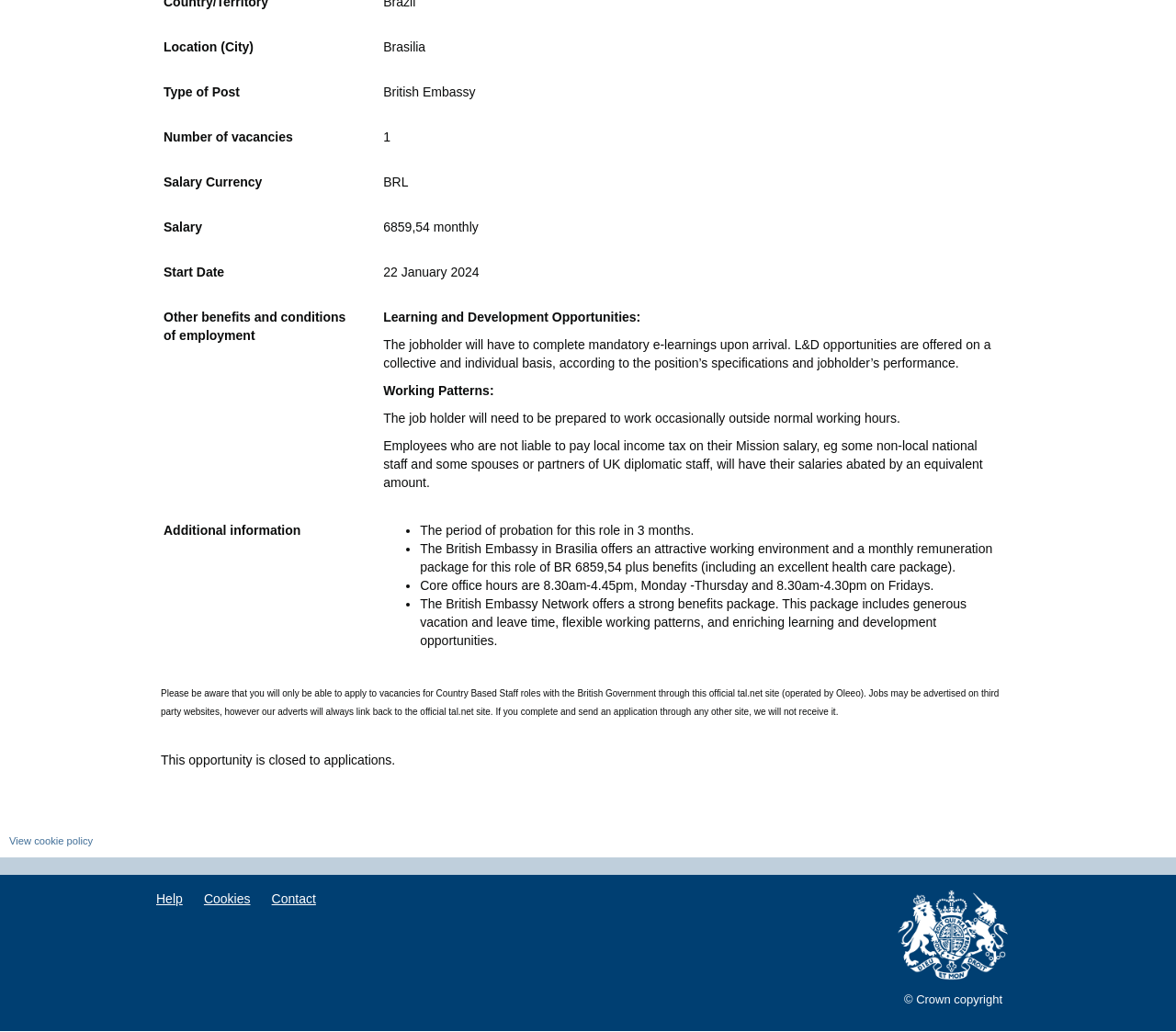Respond to the question with just a single word or phrase: 
What is the location of the job?

Brasilia